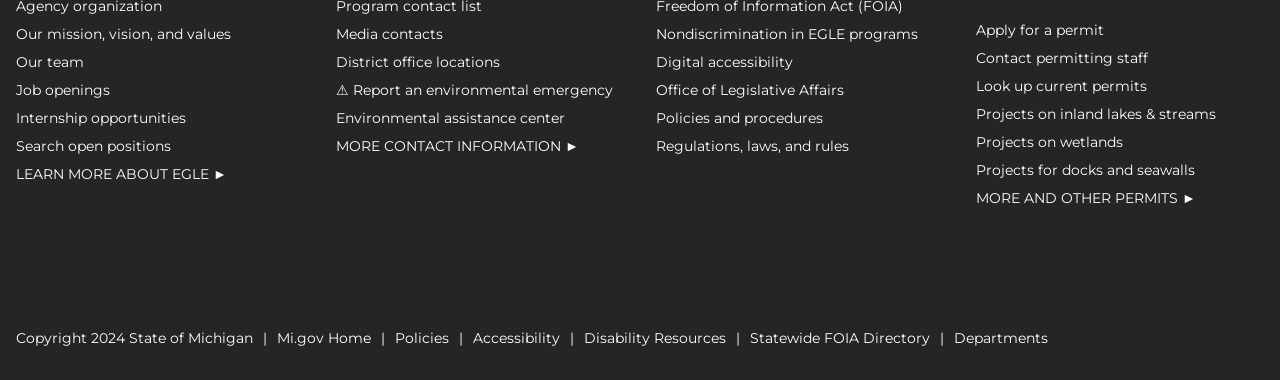Determine the bounding box coordinates of the clickable element necessary to fulfill the instruction: "Learn more about EGLE". Provide the coordinates as four float numbers within the 0 to 1 range, i.e., [left, top, right, bottom].

[0.012, 0.432, 0.238, 0.484]